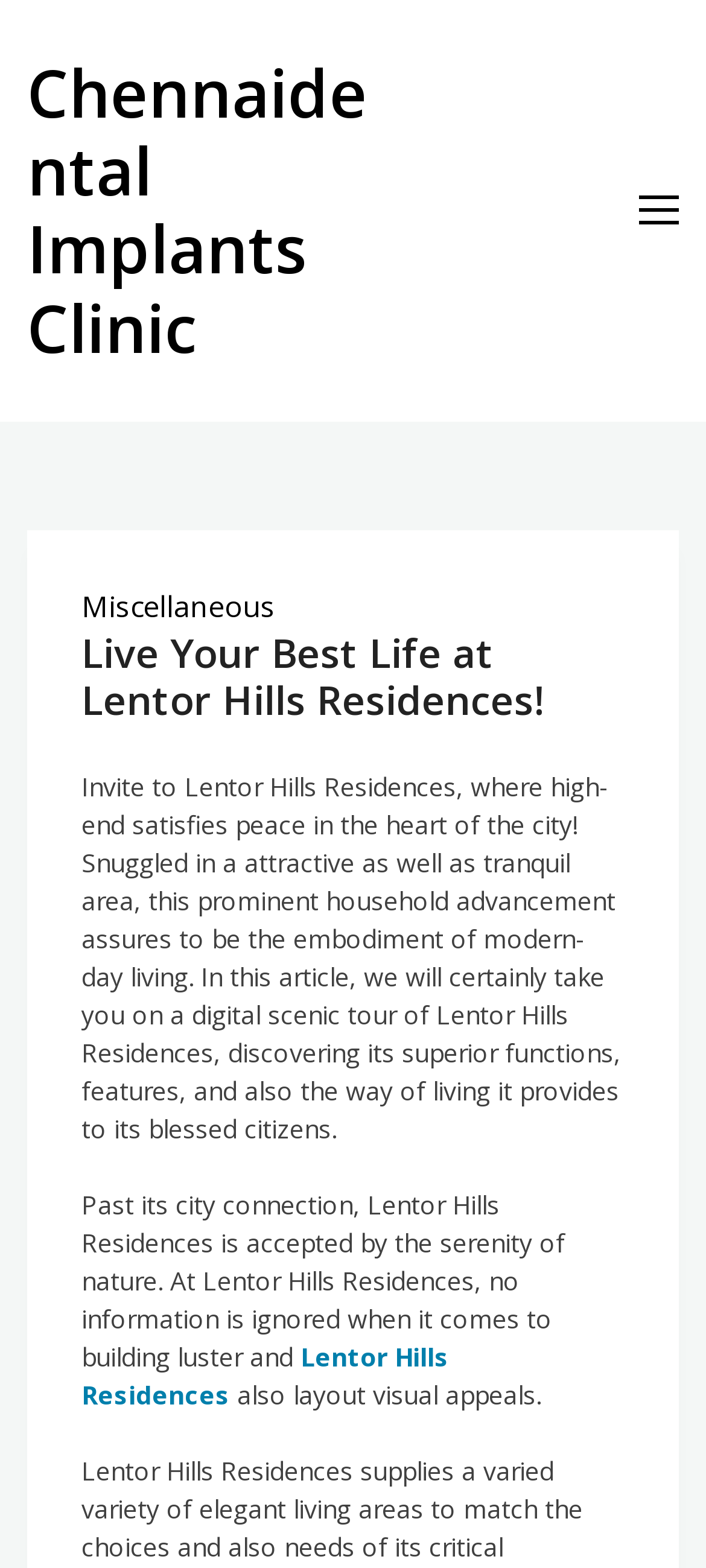Please provide a brief answer to the following inquiry using a single word or phrase:
What is surrounding Lentor Hills Residences?

Nature